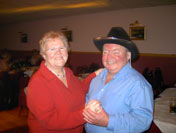What is the atmosphere of the event?
Please respond to the question thoroughly and include all relevant details.

The caption describes the atmosphere of the event as carefree, which is reflected in the expressions of happiness and camaraderie on the faces of the couple. This suggests that the event is a joyful and celebratory occasion.